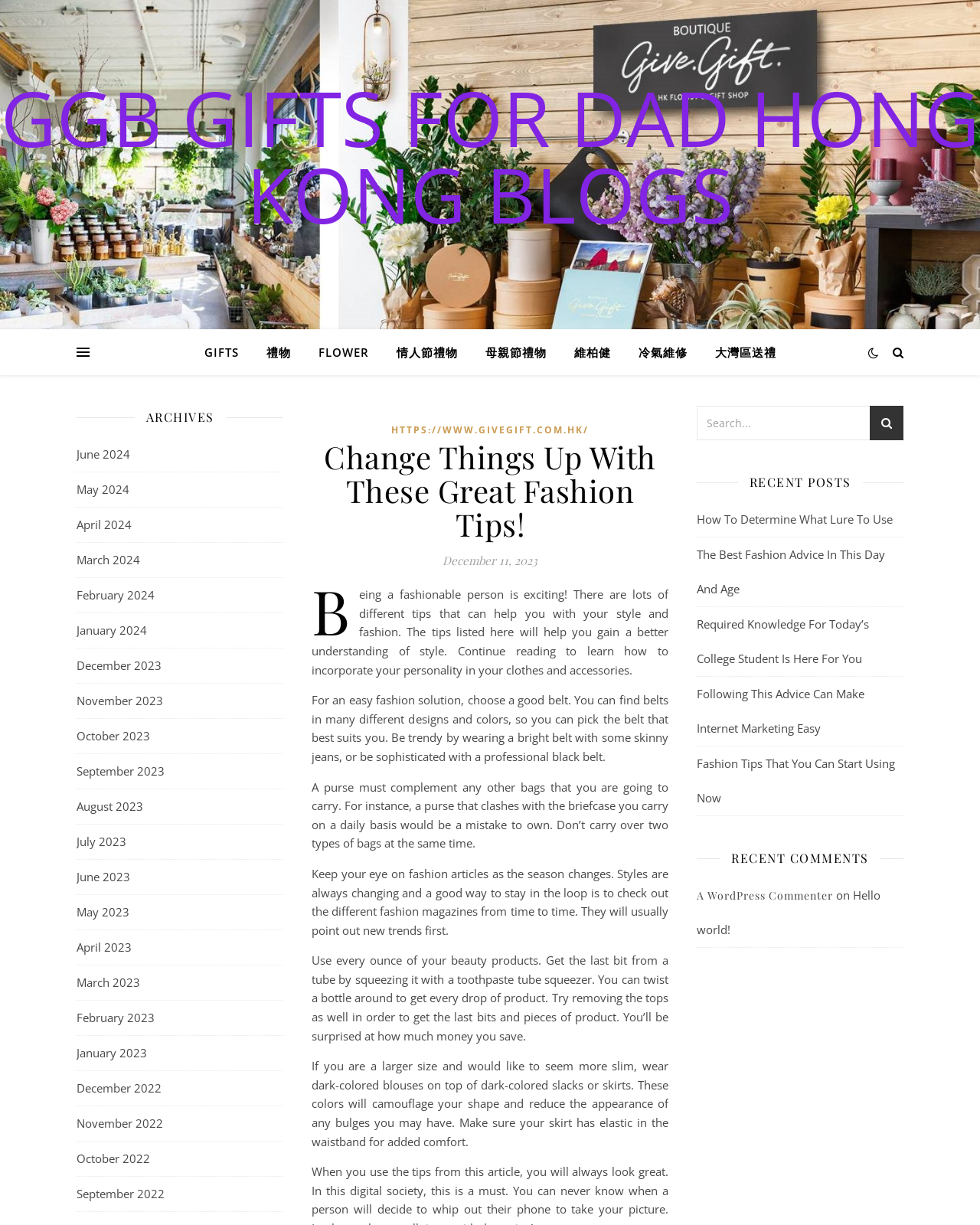Find and specify the bounding box coordinates that correspond to the clickable region for the instruction: "Click on the 'HTTPS://WWW.GIVEGIFT.COM.HK/' link".

[0.399, 0.344, 0.601, 0.359]